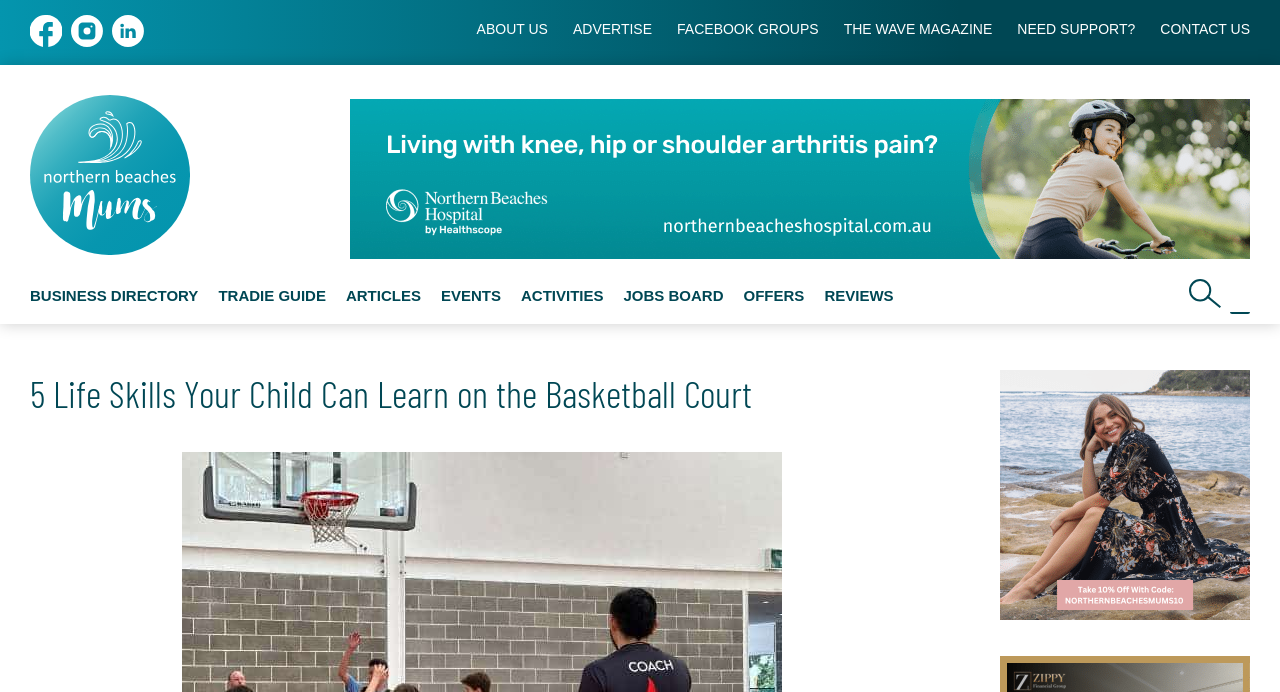Please identify the coordinates of the bounding box that should be clicked to fulfill this instruction: "Search for something".

[0.961, 0.396, 0.977, 0.453]